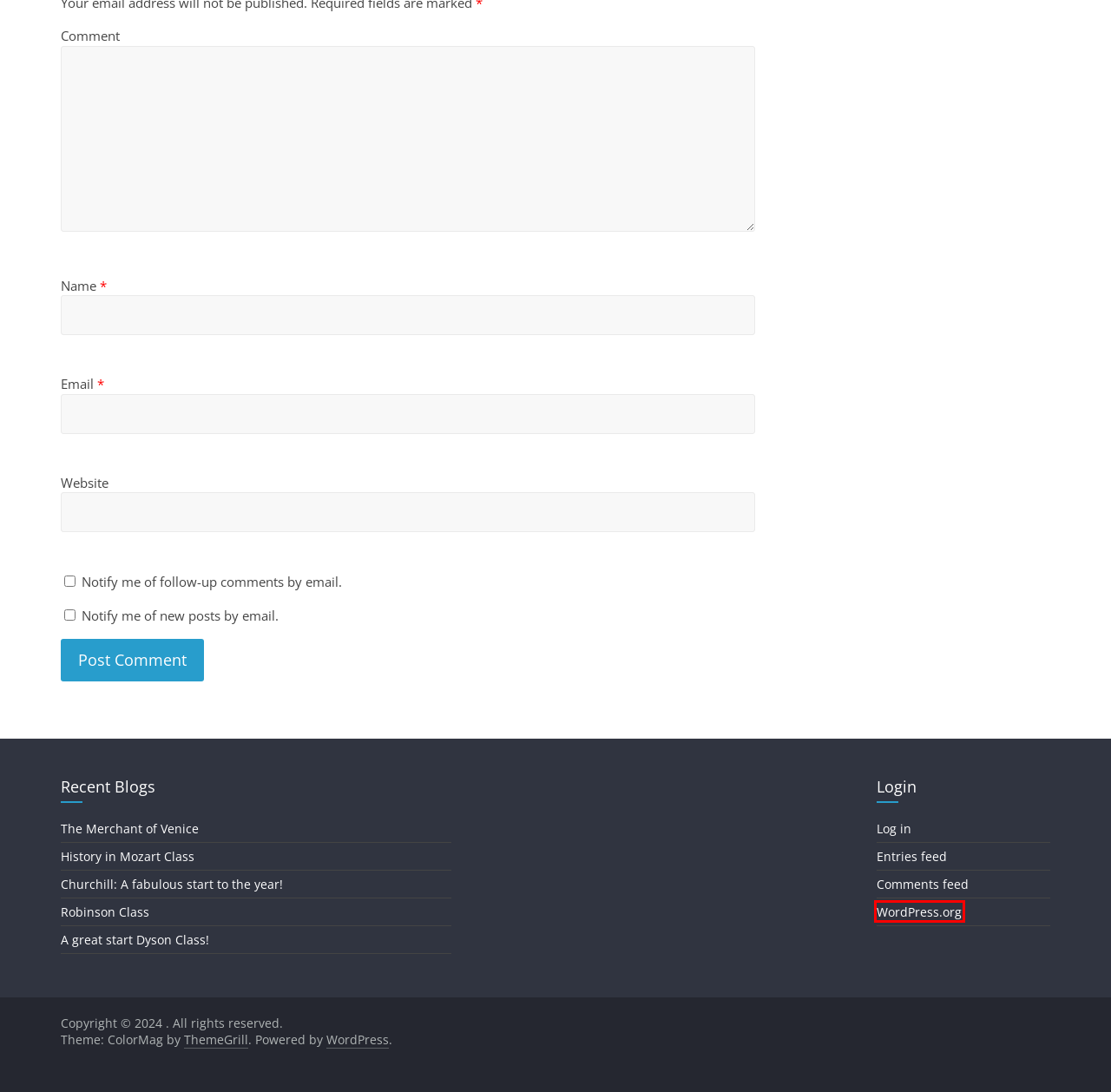Inspect the provided webpage screenshot, concentrating on the element within the red bounding box. Select the description that best represents the new webpage after you click the highlighted element. Here are the candidates:
A. Blog Tool, Publishing Platform, and CMS – WordPress.org English (UK)
B. Log In ‹  — WordPress
C. Comments for
D. History in Mozart Class
E. Year 2 – Murray
F. Robinson Class
G. Year 5 – Einstein
H. Blog Tool, Publishing Platform, and CMS – WordPress.org

A